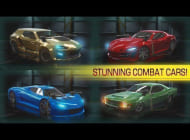What is the dominant color of the top left car?
Using the image as a reference, answer the question in detail.

The caption explicitly states that the top left car 'gleams in a striking gold finish', indicating that the dominant color of this car is gold.